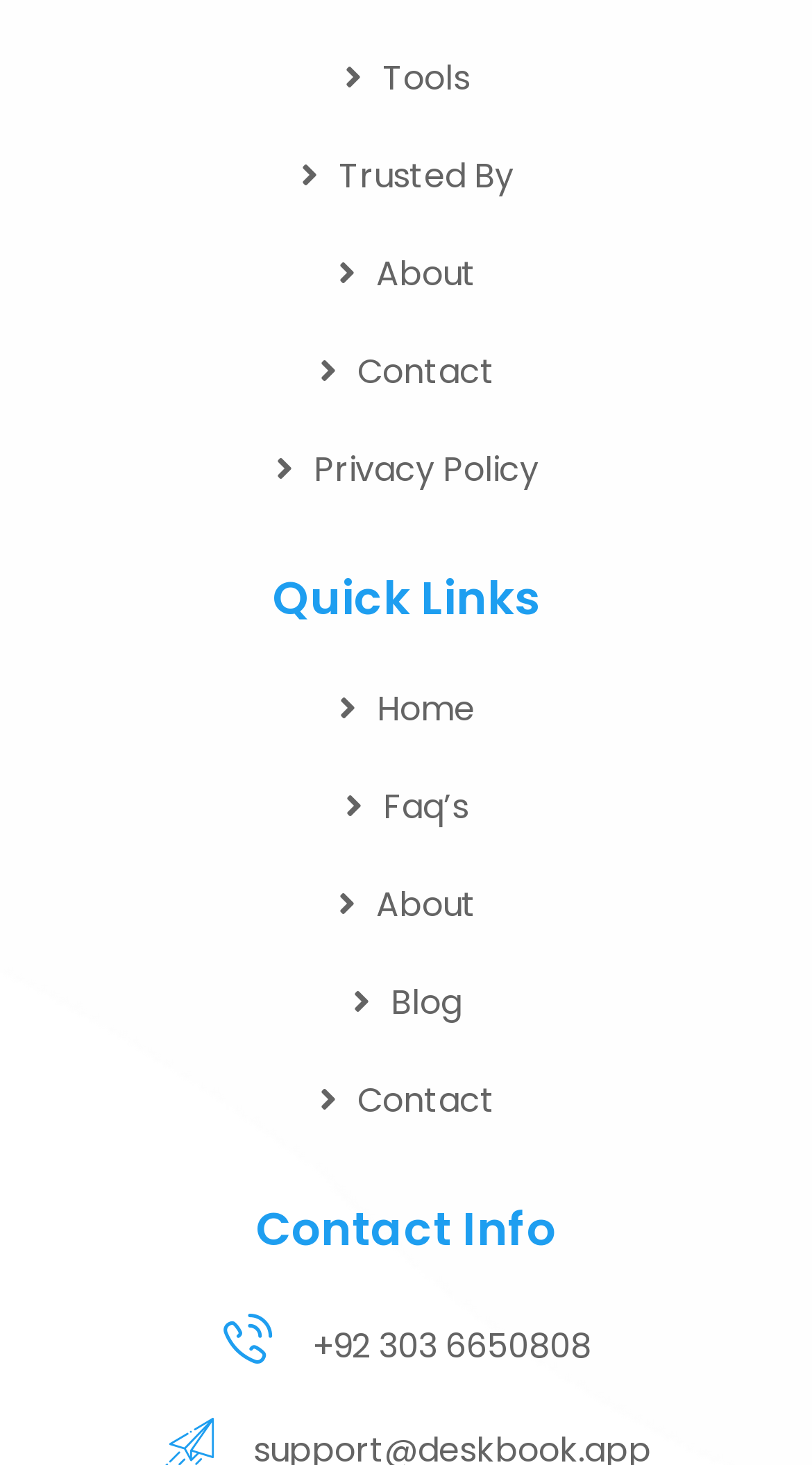Determine the bounding box coordinates of the clickable area required to perform the following instruction: "Call the phone number". The coordinates should be represented as four float numbers between 0 and 1: [left, top, right, bottom].

[0.385, 0.902, 0.728, 0.935]